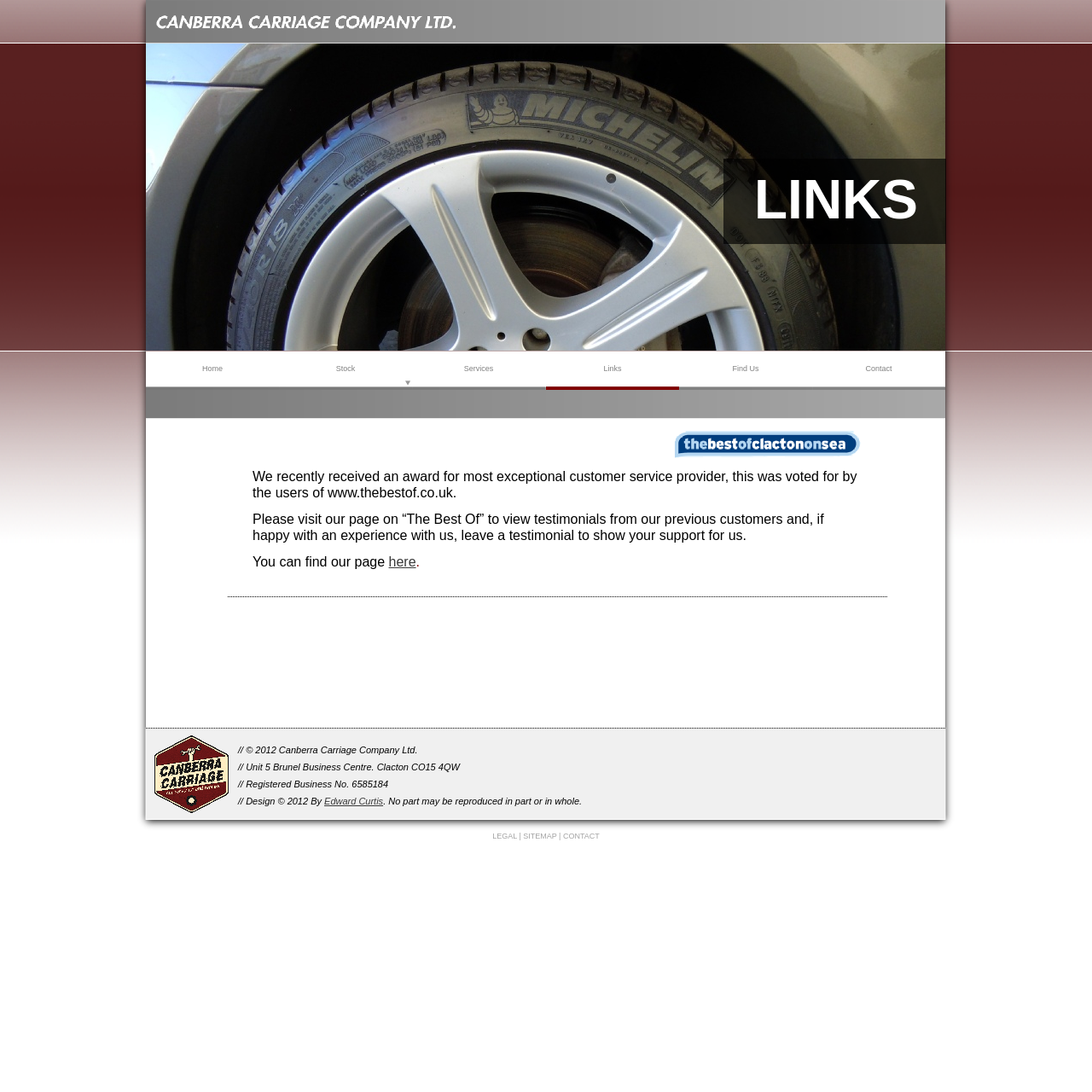What is the website where customers can leave testimonials?
Kindly give a detailed and elaborate answer to the question.

I found this information by reading the text on the webpage, which says 'Please visit our page on “The Best Of” to view testimonials from our previous customers...'